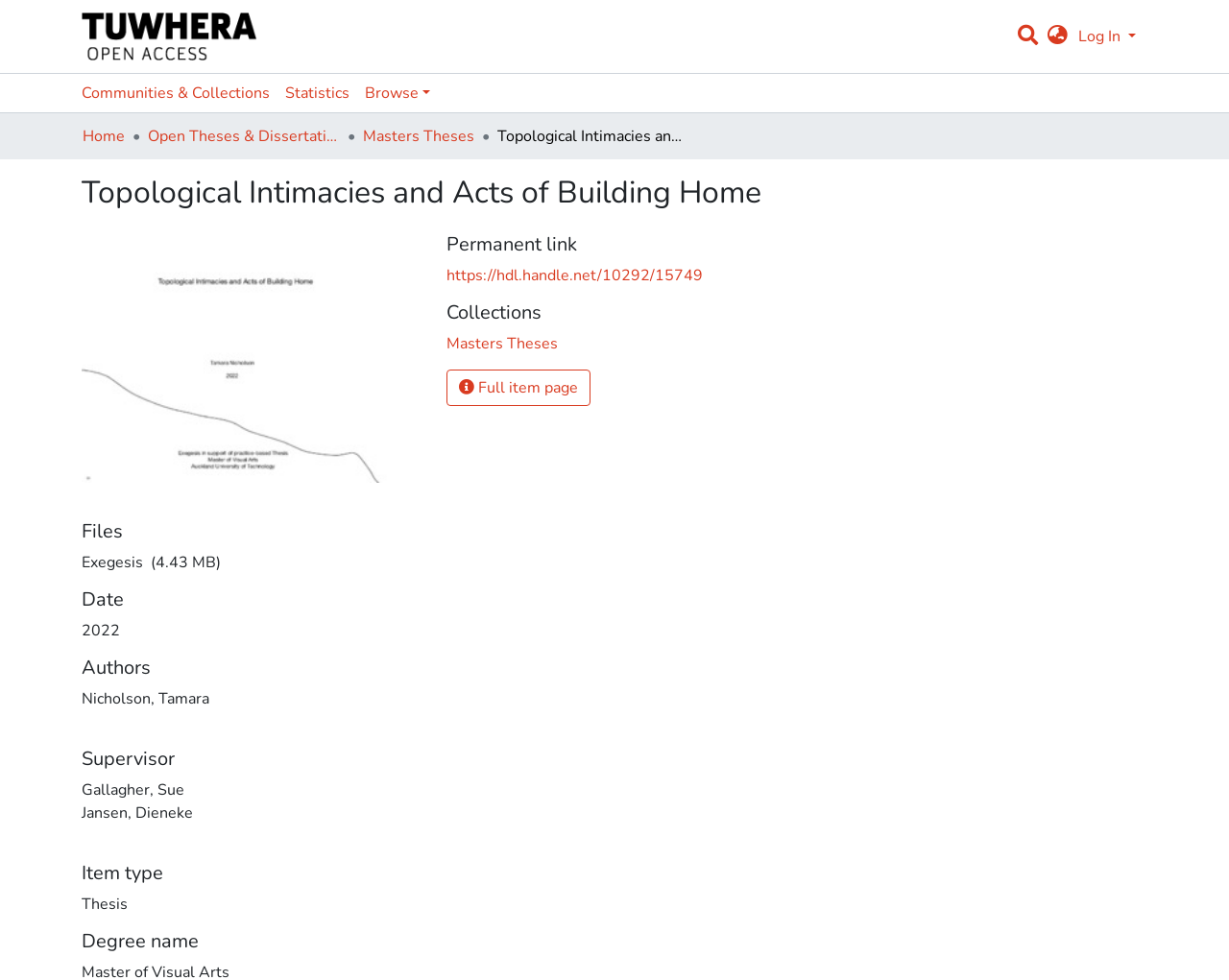What is the degree name?
Analyze the screenshot and provide a detailed answer to the question.

I found the section 'Degree name' which is a heading element, but there is no corresponding static text element with the degree name. Therefore, the degree name is not specified.